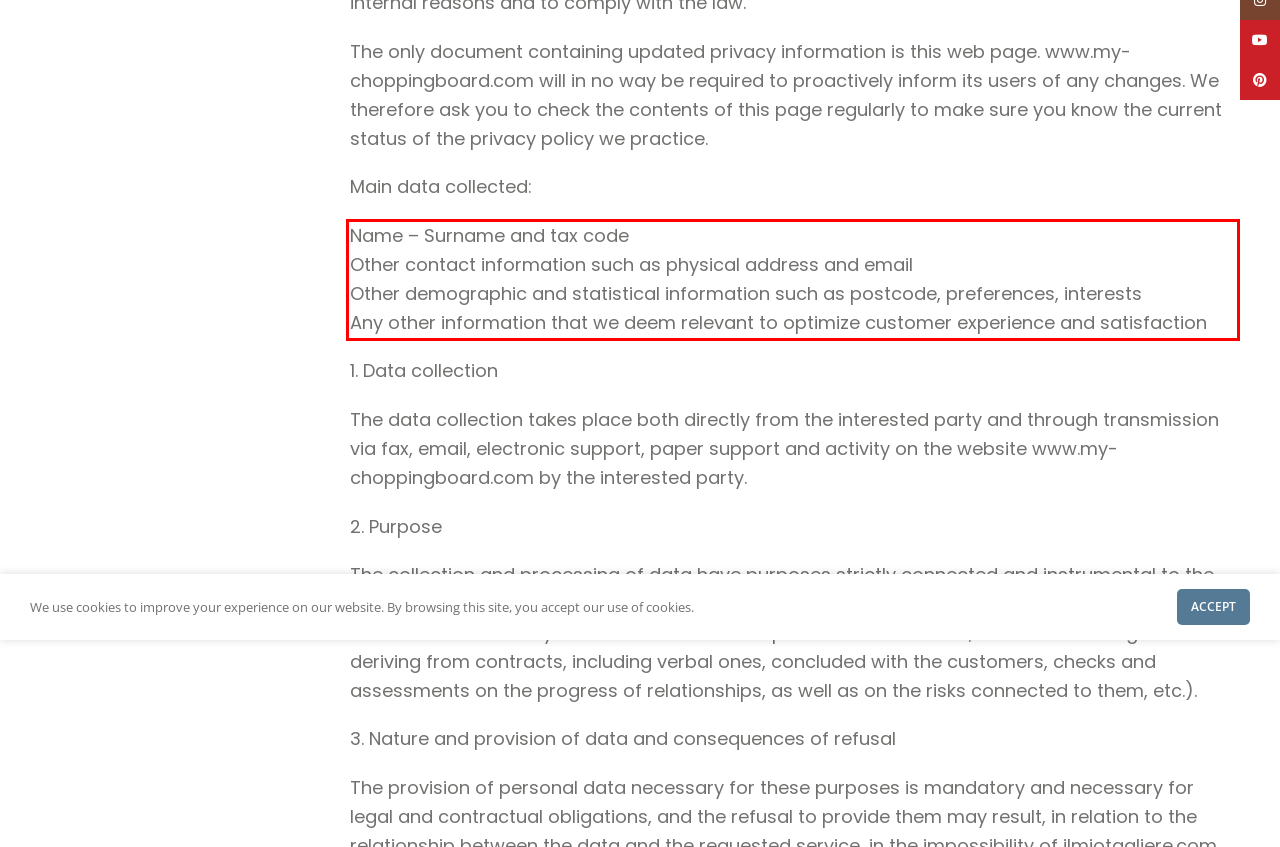Given a webpage screenshot, locate the red bounding box and extract the text content found inside it.

Name – Surname and tax code Other contact information such as physical address and email Other demographic and statistical information such as postcode, preferences, interests Any other information that we deem relevant to optimize customer experience and satisfaction